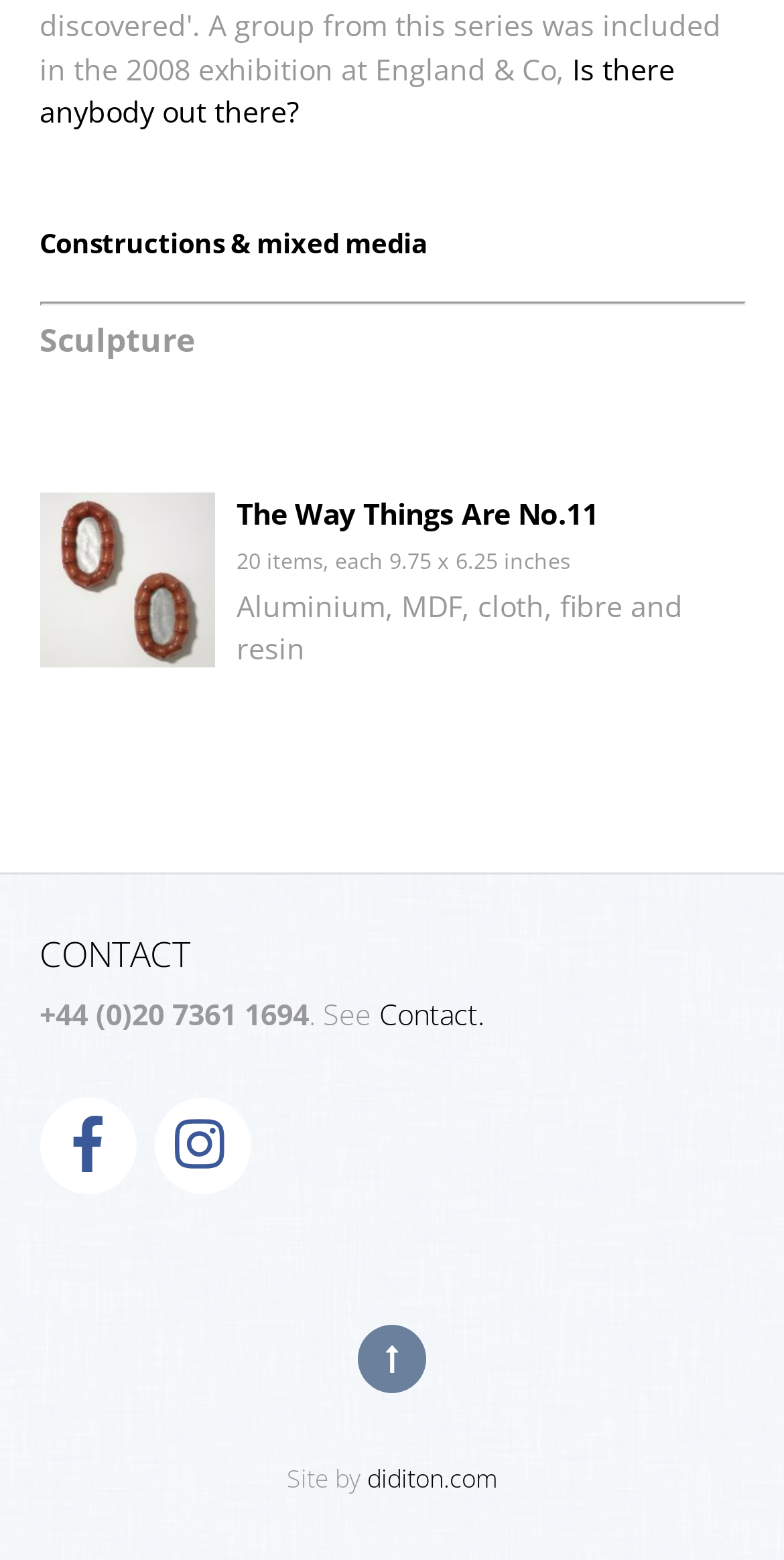Pinpoint the bounding box coordinates of the area that must be clicked to complete this instruction: "Click on 'Is there anybody out there?' link".

[0.05, 0.032, 0.86, 0.084]